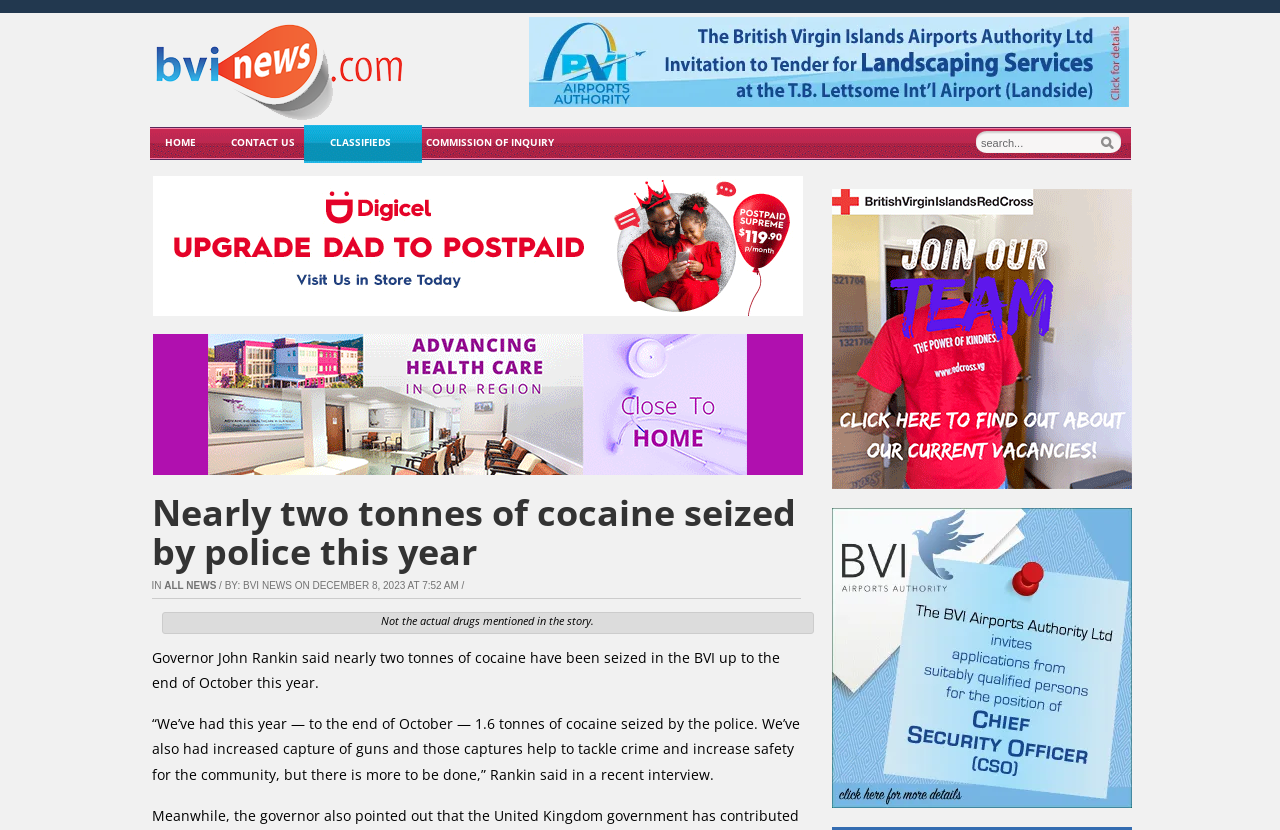Summarize the webpage with a detailed and informative caption.

The webpage appears to be a news article page. At the top left, there is a logo of "BVI News" accompanied by a link to the homepage. Next to it, there are several links to different sections of the website, including "HOME", "CONTACT US", "CLASSIFIEDS", and "COMMISSION OF INQUIRY". 

Below these links, there is a search bar with a placeholder text "search...". On the right side of the search bar, there are two advertisement links, "Digicel_Jun1" and "Bougainvillea_April23_sm". 

The main content of the page starts with a heading "Nearly two tonnes of cocaine seized by police this year", which is also a link. Below the heading, there is a subheading "IN" followed by a link to "ALL NEWS". The article's metadata, including the author and publication date, is displayed next to the subheading. 

The main article text starts with a quote from Governor John Rankin, stating that nearly two tonnes of cocaine have been seized in the BVI up to the end of October this year. The article continues with a longer quote from the Governor, discussing the capture of guns and the impact on community safety. 

At the bottom of the page, there are two more links, "Job-Hiring-Promotion-Instagram-Post" and "BVIAA_job_CSO", which appear to be job postings. There is also a disclaimer note "Not the actual drugs mentioned in the story."